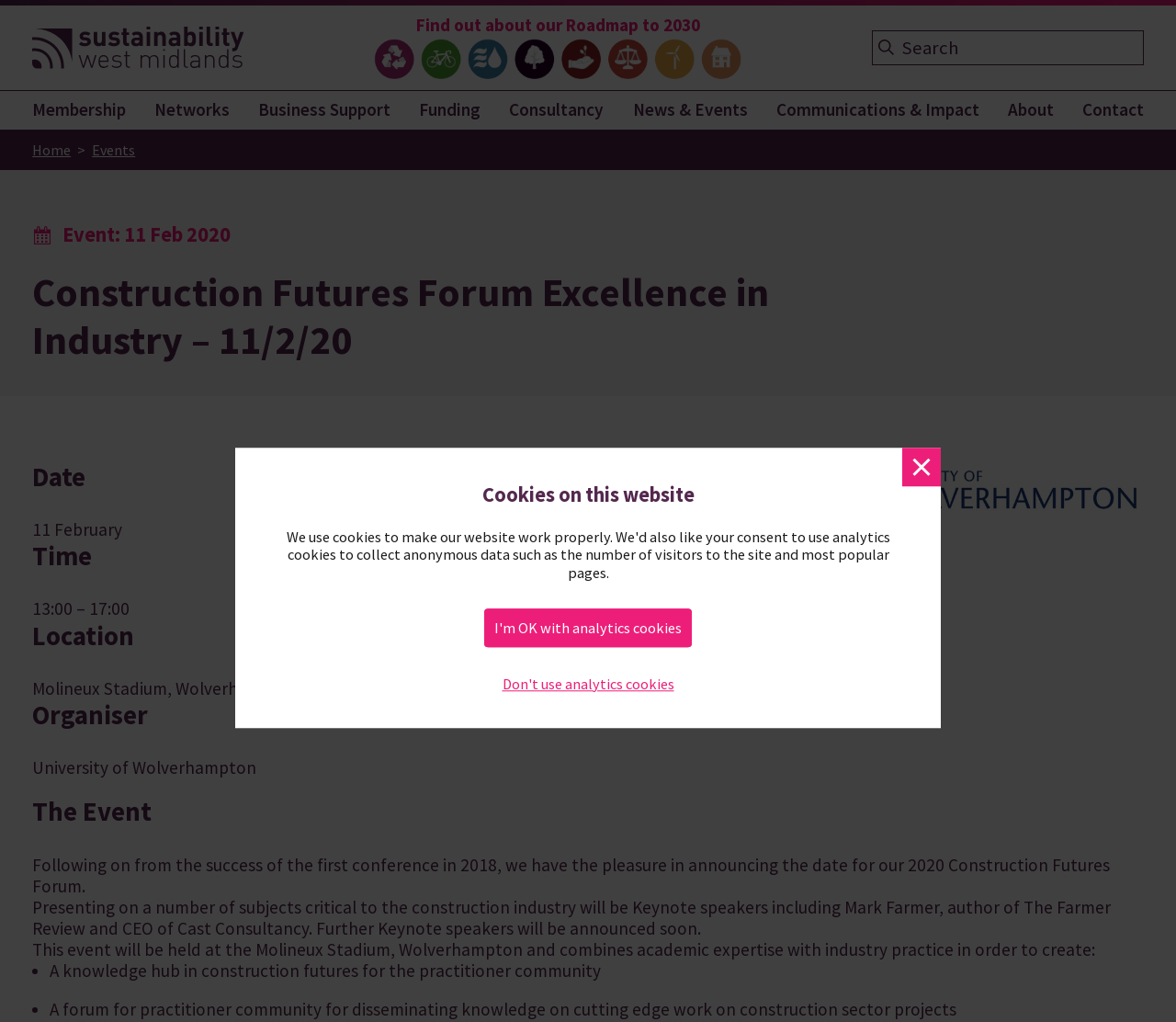Using the given description, provide the bounding box coordinates formatted as (top-left x, top-left y, bottom-right x, bottom-right y), with all values being floating point numbers between 0 and 1. Description: Networks

[0.123, 0.089, 0.204, 0.127]